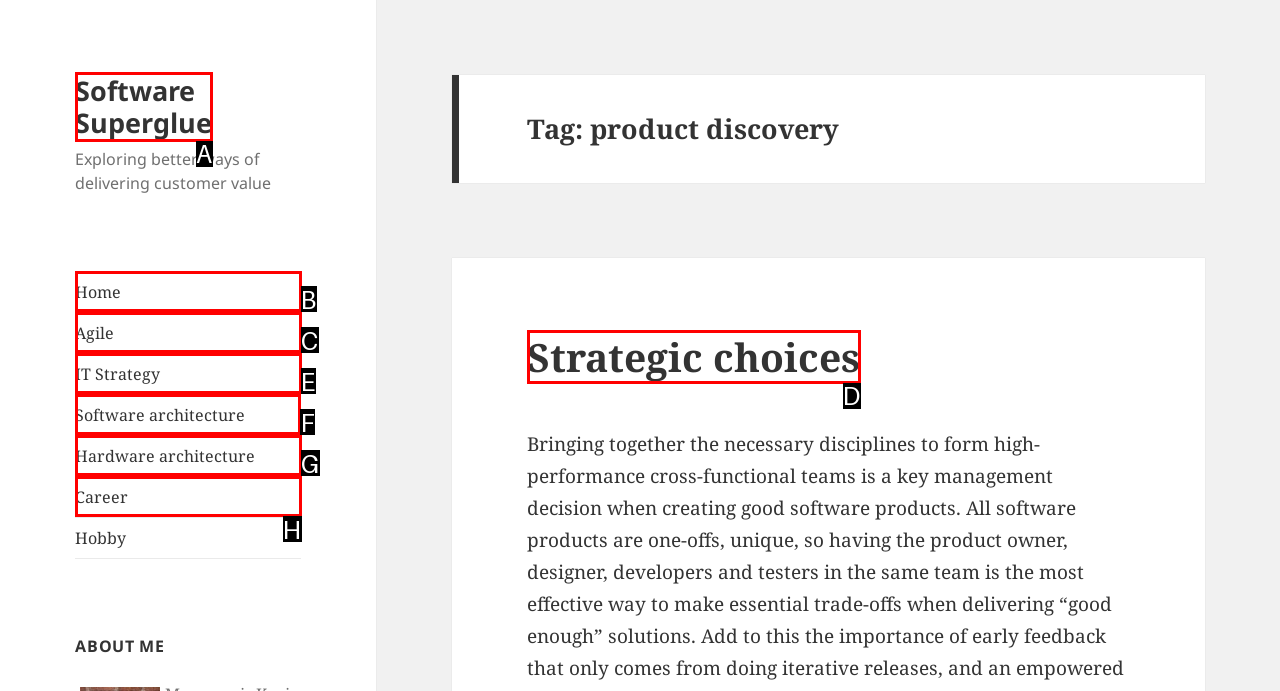From the given options, choose the one to complete the task: learn about software architecture
Indicate the letter of the correct option.

F